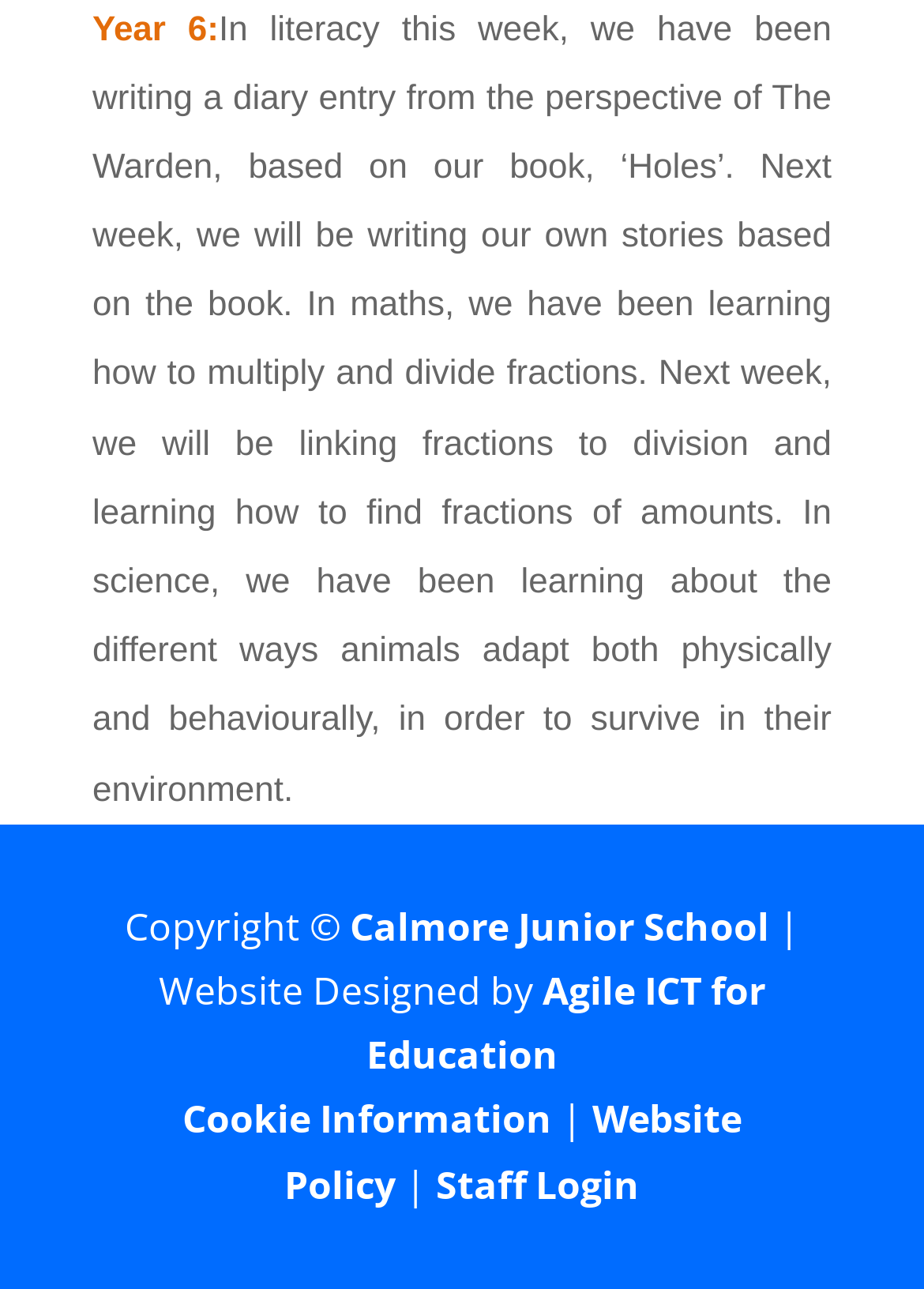Determine the bounding box coordinates of the UI element described by: "Cookie Information".

[0.197, 0.848, 0.597, 0.888]